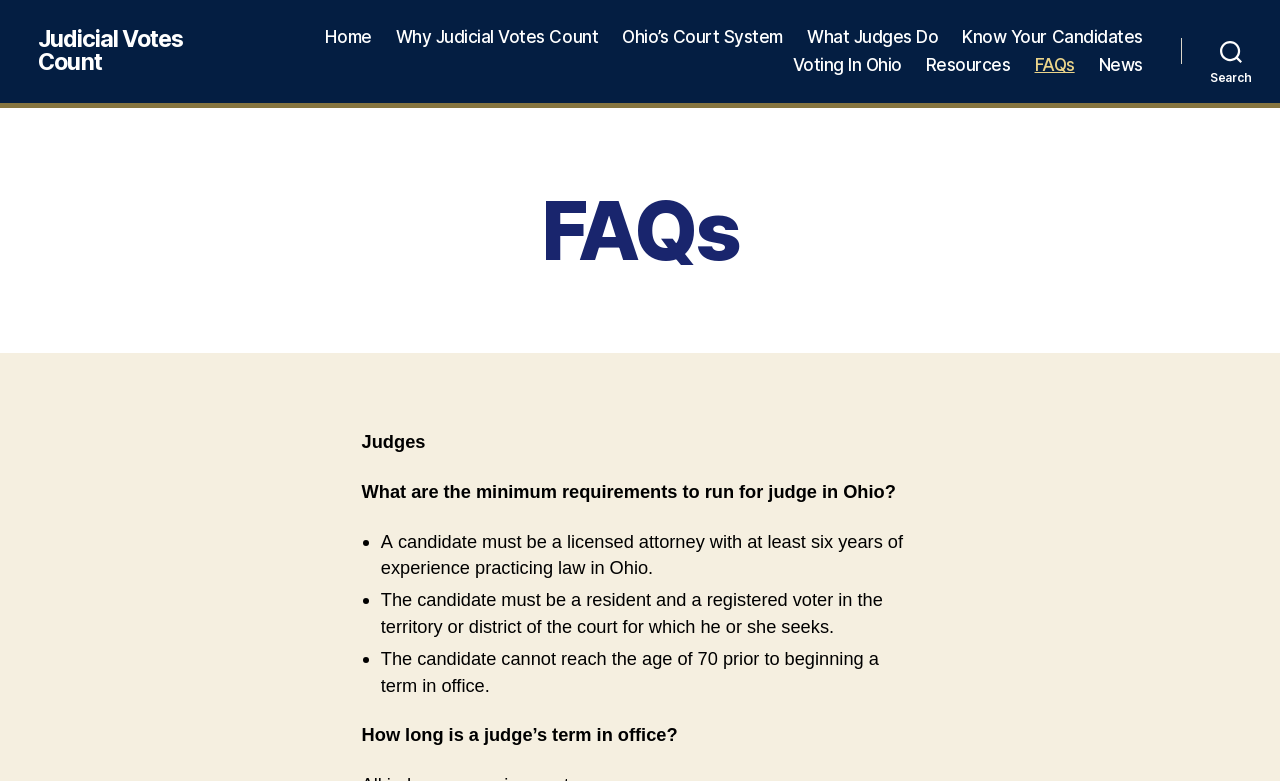Explain the contents of the webpage comprehensively.

The webpage is about Judicial Votes Count, specifically its FAQ section. At the top, there is a horizontal navigation bar with 8 links: Home, Why Judicial Votes Count, Ohio’s Court System, What Judges Do, Know Your Candidates, Voting In Ohio, Resources, and FAQs. Below the navigation bar, there is a search button on the right side.

The main content of the webpage is divided into sections, each with a question and its corresponding answer. The first section has a heading "FAQs" and asks "What are the minimum requirements to run for judge in Ohio?" The answer is provided in a list format, with three bullet points. The first bullet point states that a candidate must be a licensed attorney with at least six years of experience practicing law in Ohio. The second bullet point requires the candidate to be a resident and a registered voter in the territory or district of the court for which he or she seeks. The third bullet point states that the candidate cannot reach the age of 70 prior to beginning a term in office.

Below this section, there is another question "How long is a judge’s term in office?" but the answer is not provided in this screenshot.